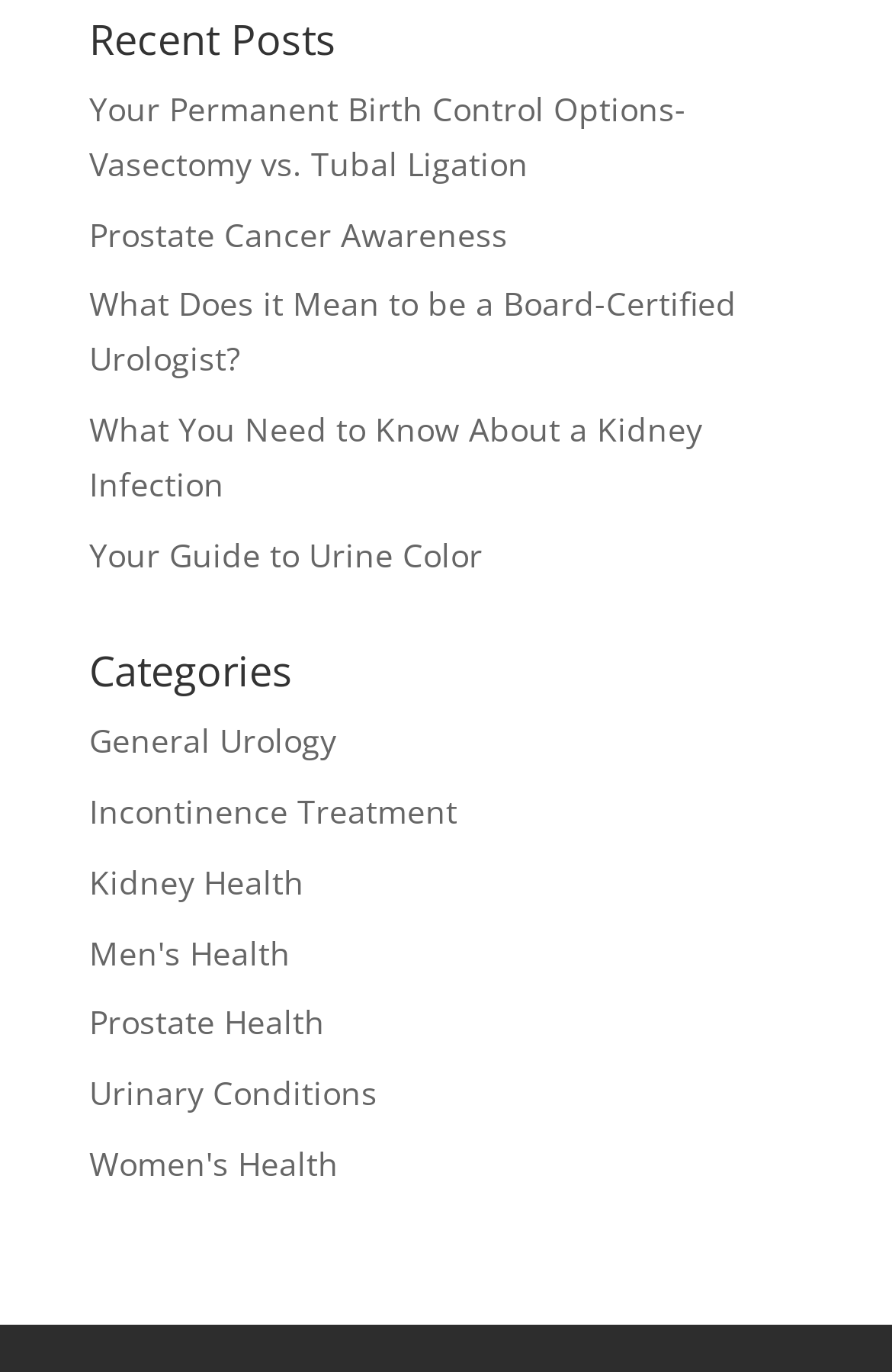Please locate the clickable area by providing the bounding box coordinates to follow this instruction: "Check women's health topics".

[0.1, 0.832, 0.379, 0.864]